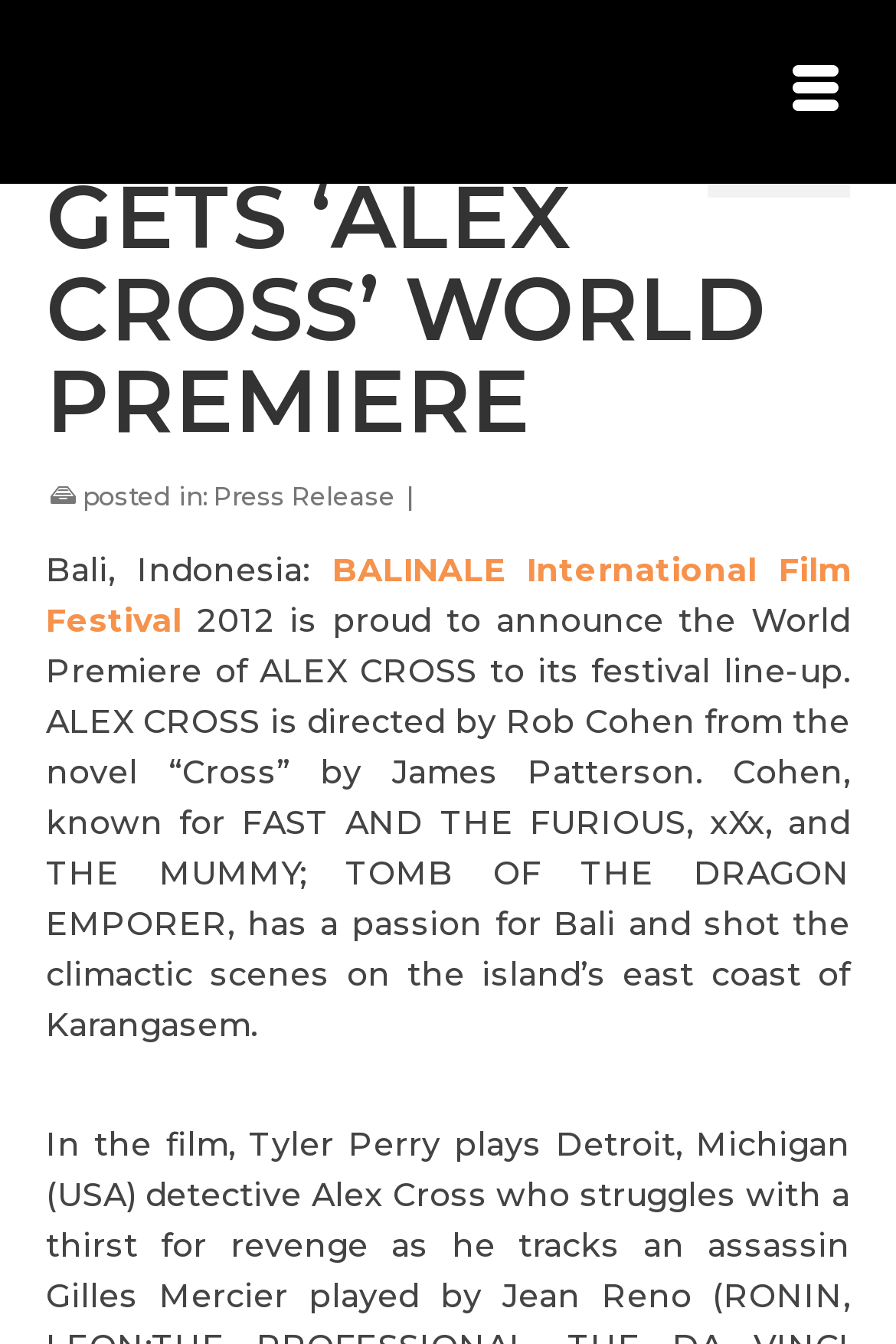Identify the main heading of the webpage and provide its text content.

BALINALE GETS ‘ALEX CROSS’ WORLD PREMIERE